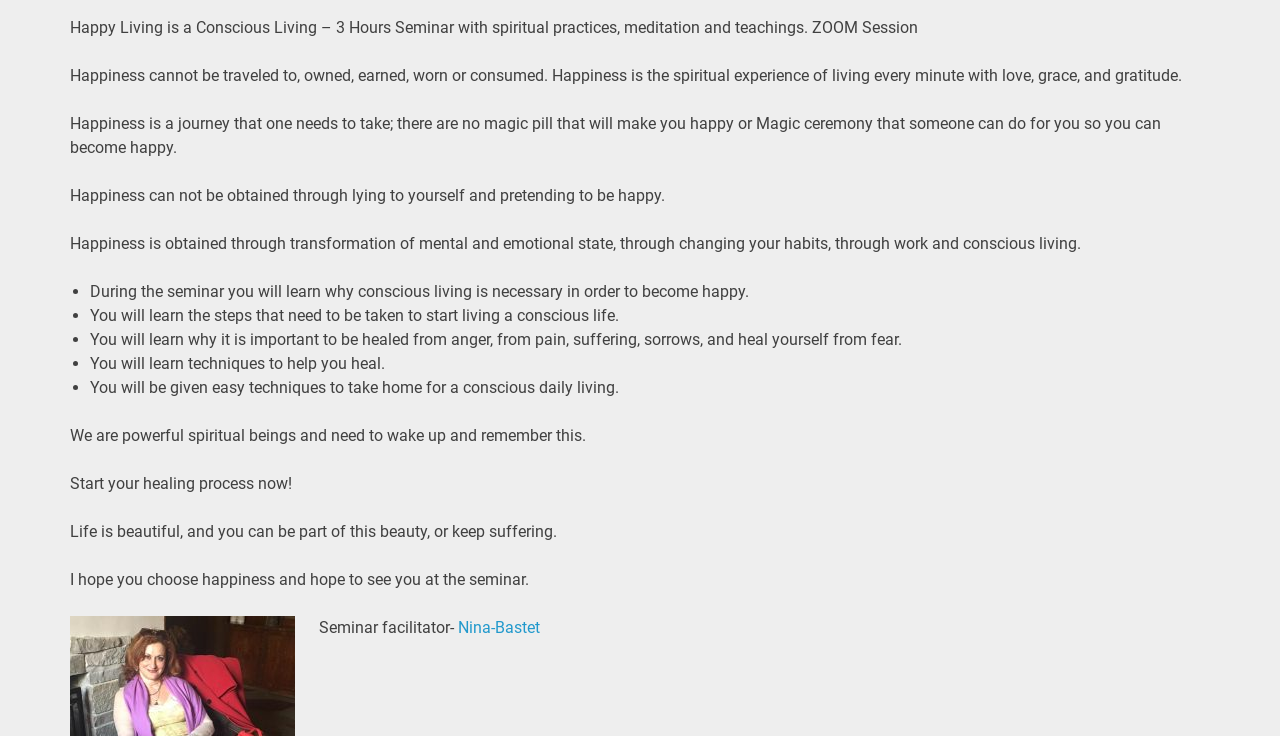Refer to the screenshot and answer the following question in detail:
What is the main topic of this webpage?

Based on the content of the webpage, it appears to be discussing the importance of conscious living and how it can lead to happiness. The webpage mentions a 3-hour seminar on conscious living and provides quotes and statements about the nature of happiness.